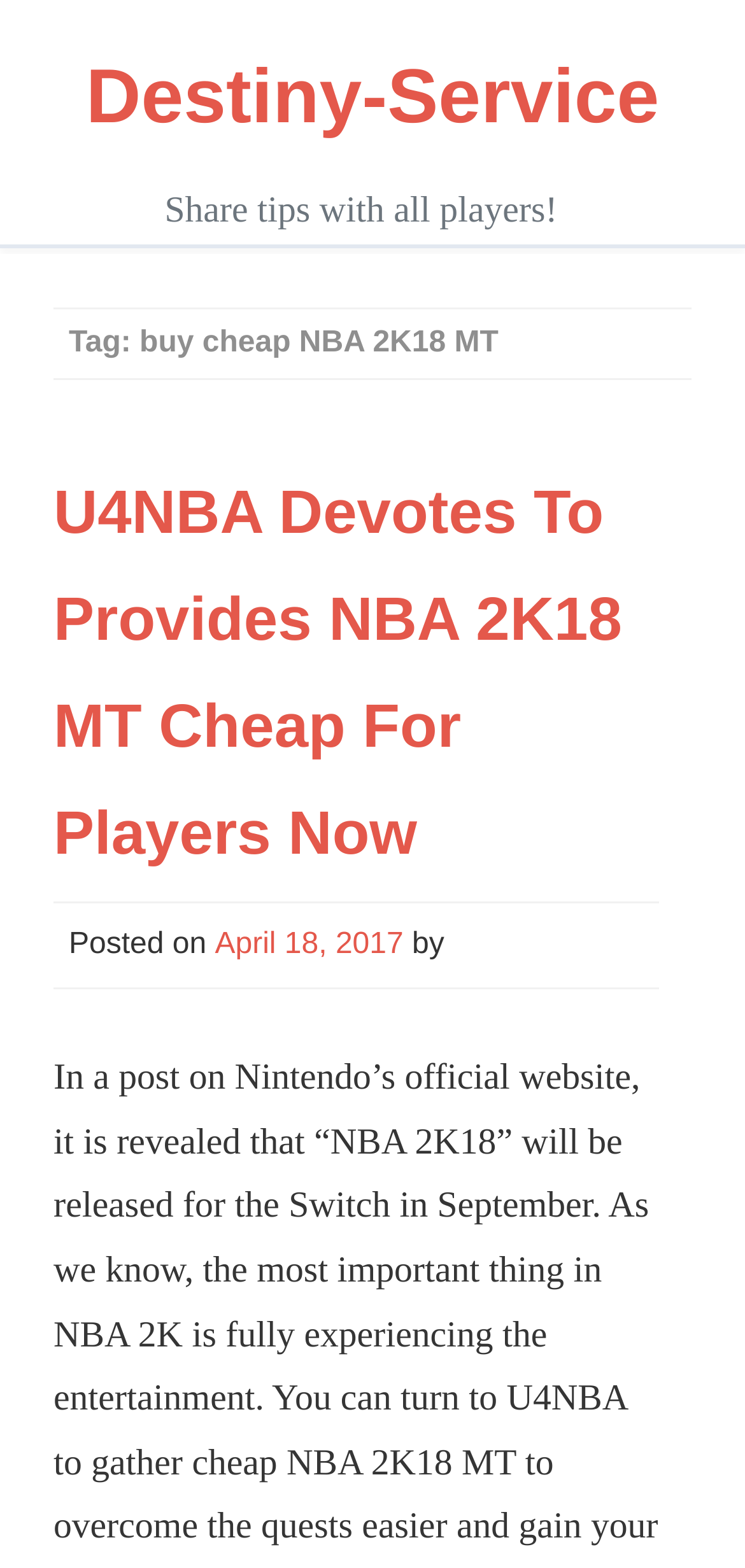What is the website's main service?
Answer with a single word or short phrase according to what you see in the image.

Destiny-Service